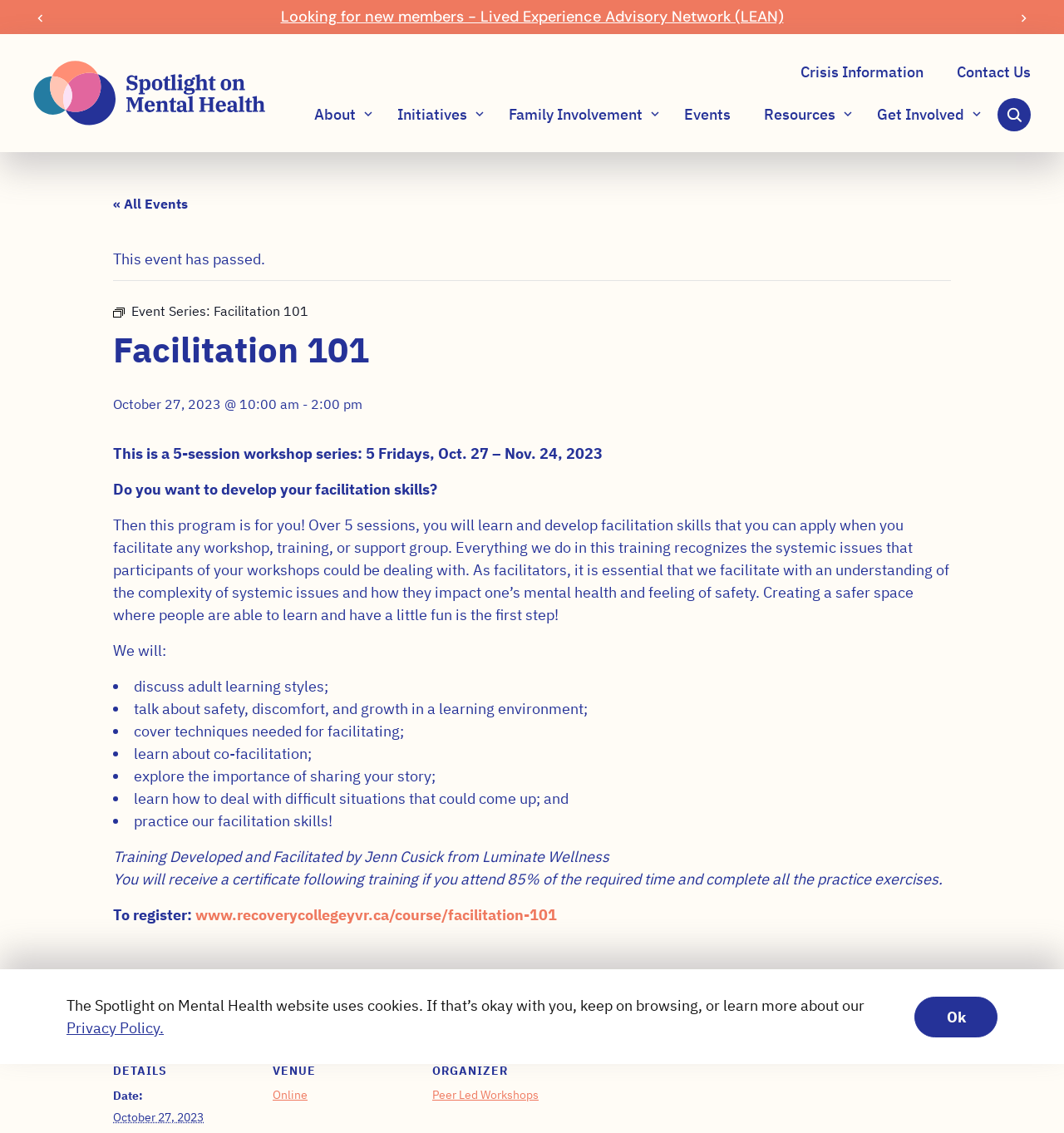Locate the bounding box coordinates of the UI element described by: "Resources". Provide the coordinates as four float numbers between 0 and 1, formatted as [left, top, right, bottom].

[0.71, 0.082, 0.801, 0.12]